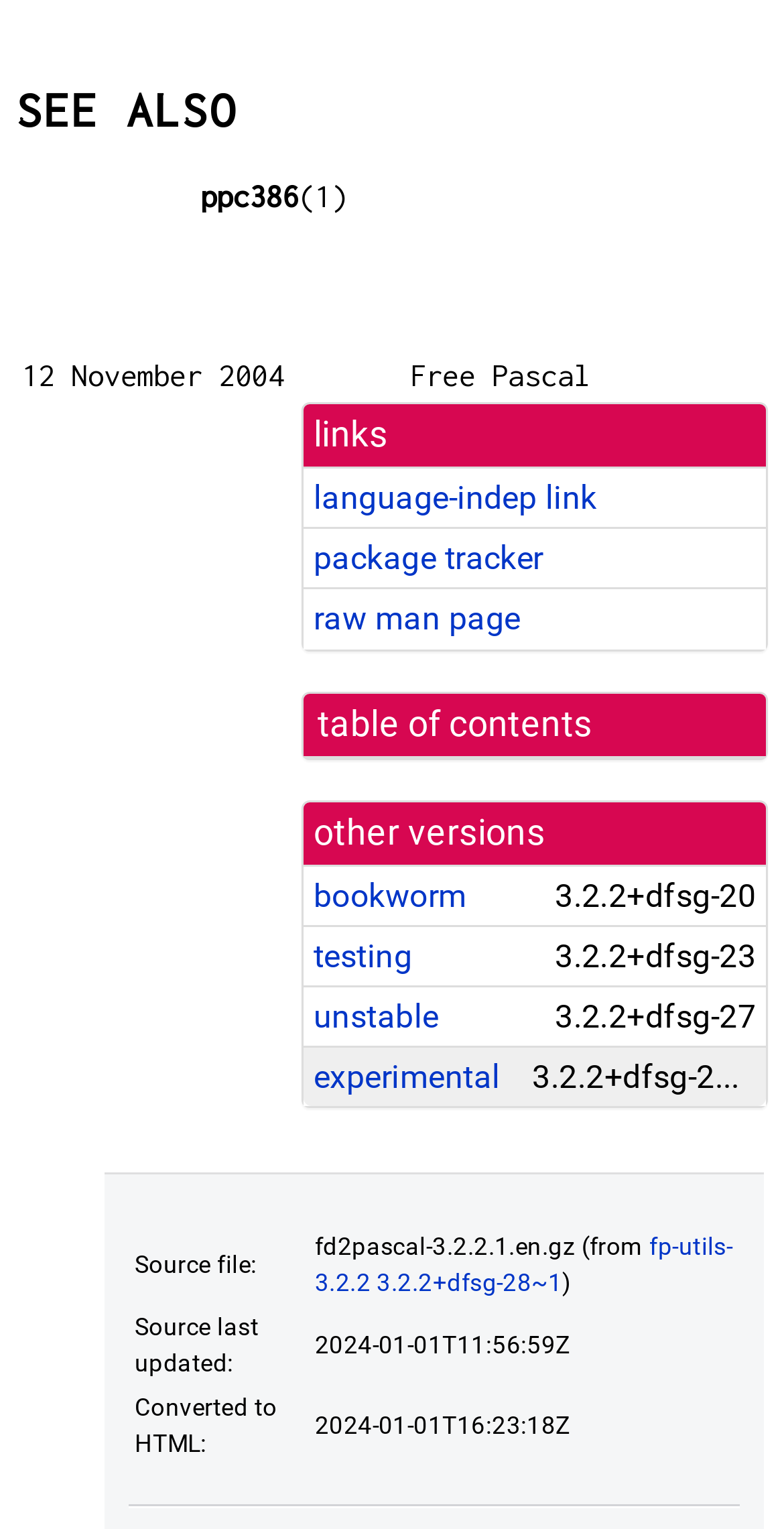Reply to the question with a single word or phrase:
When was the source last updated?

2024-01-01T11:56:59Z